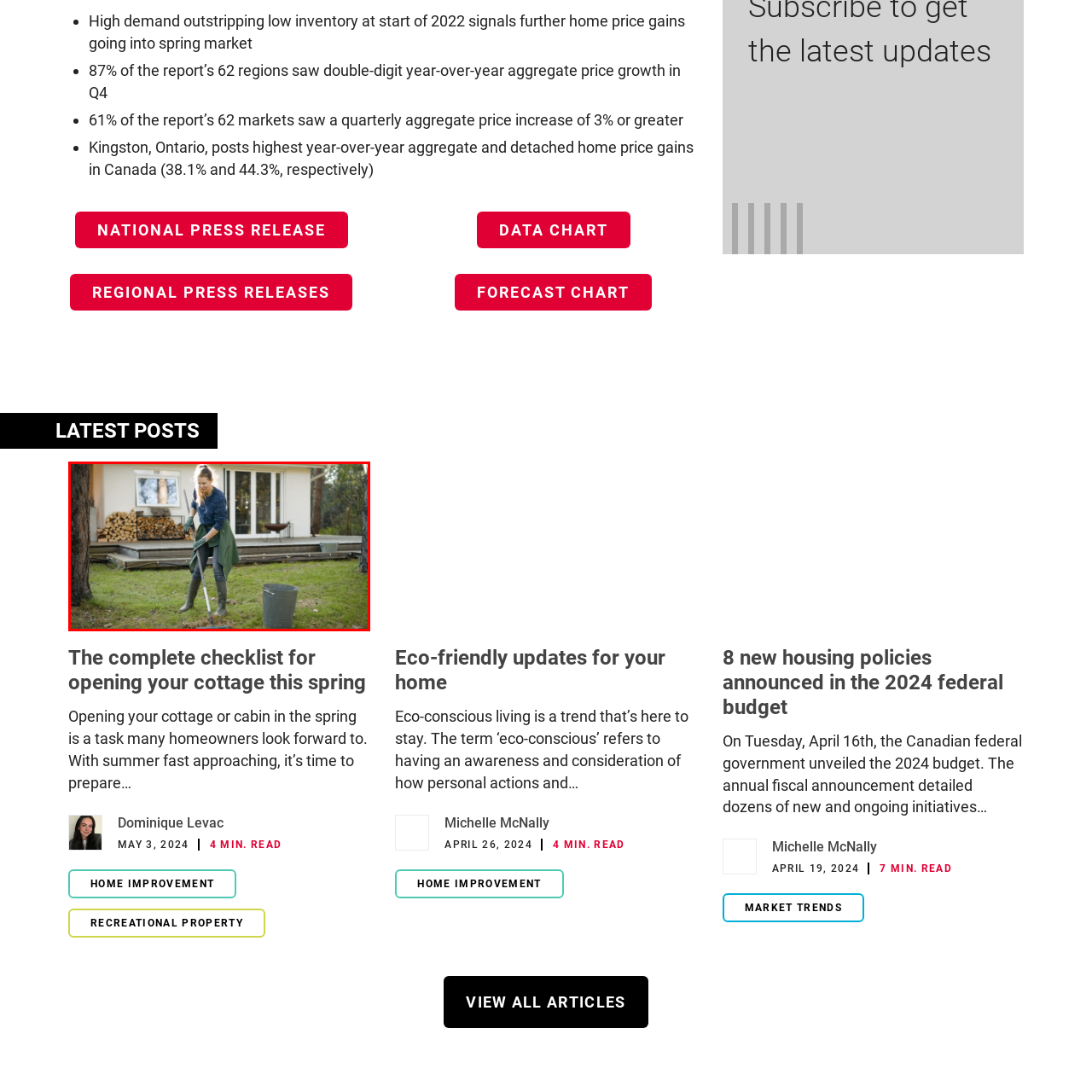What season is the woman preparing the garden for?
Focus on the image inside the red bounding box and offer a thorough and detailed answer to the question.

The overall scene reflects the joy and anticipation of preparing the garden for spring, a time when many homeowners look forward to opening their cottages for the season, as mentioned in the article the image complements.